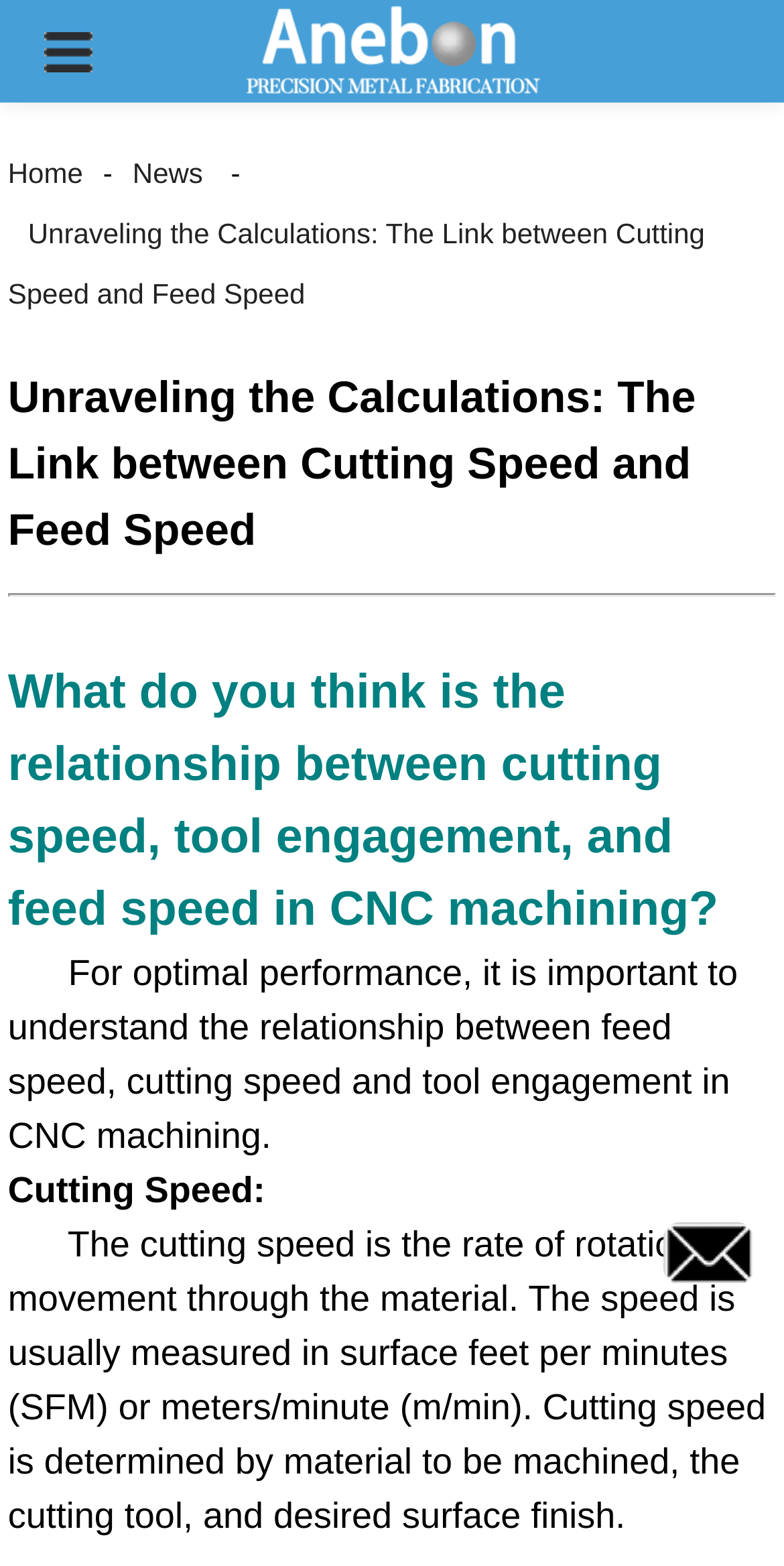How many sections are there in the webpage content?
Provide a concise answer using a single word or phrase based on the image.

4